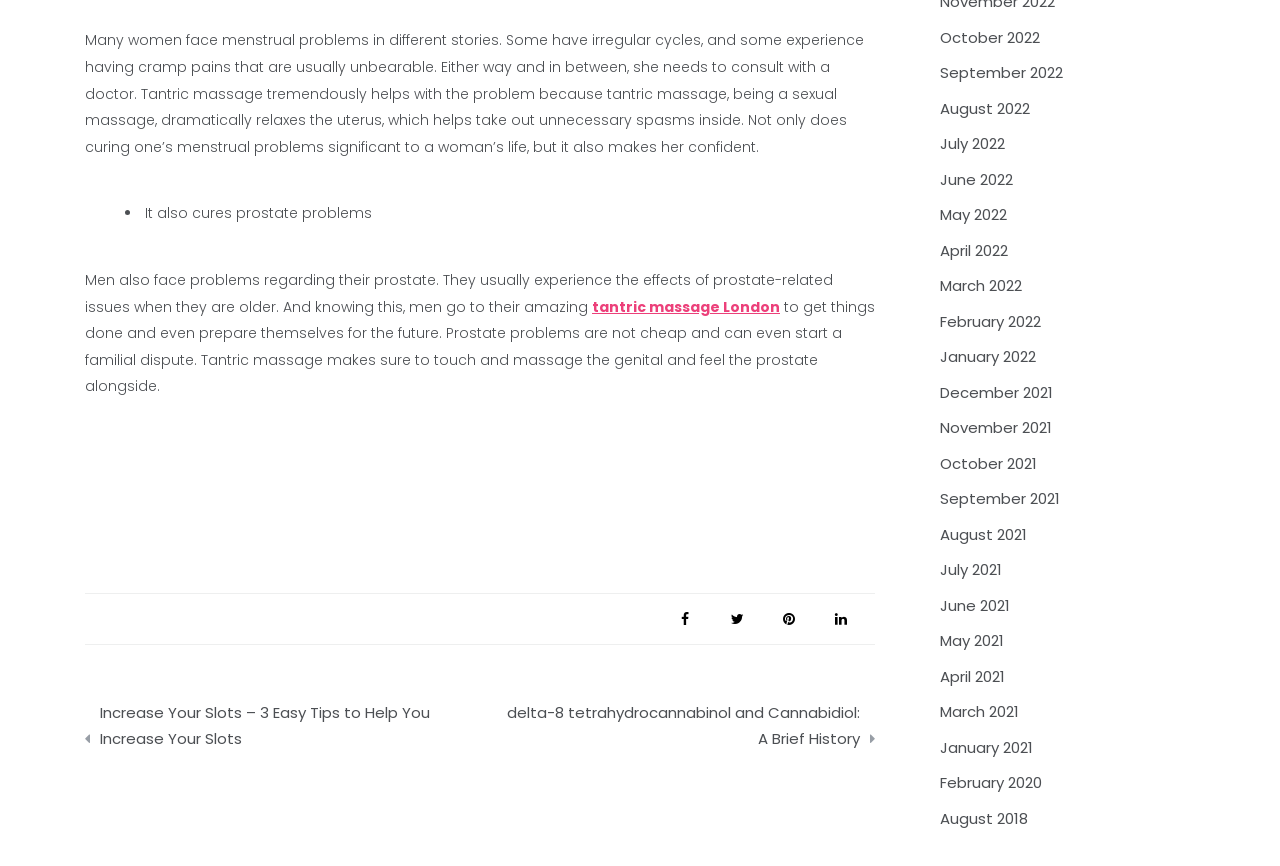Please find and report the bounding box coordinates of the element to click in order to perform the following action: "Check out the social media link". The coordinates should be expressed as four float numbers between 0 and 1, in the format [left, top, right, bottom].

[0.52, 0.692, 0.551, 0.738]